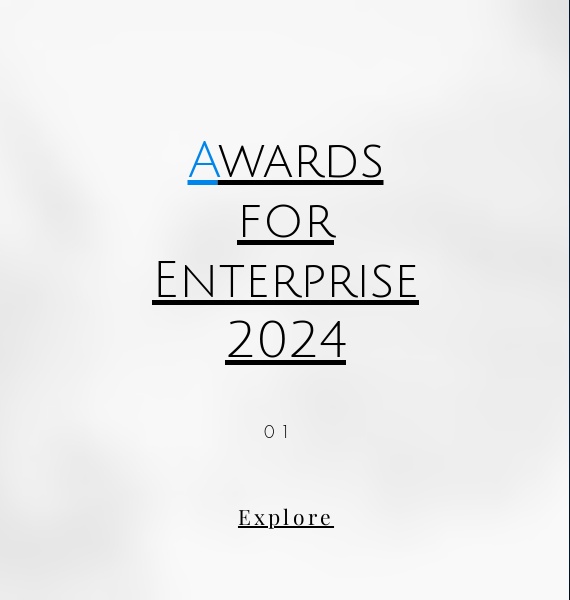What action is invited by the word at the lower part of the image?
Provide a detailed and extensive answer to the question.

The word 'Explore' at the lower part of the image invites viewers to engage further, suggesting that there is additional content or details related to the awards that can be explored or discovered.